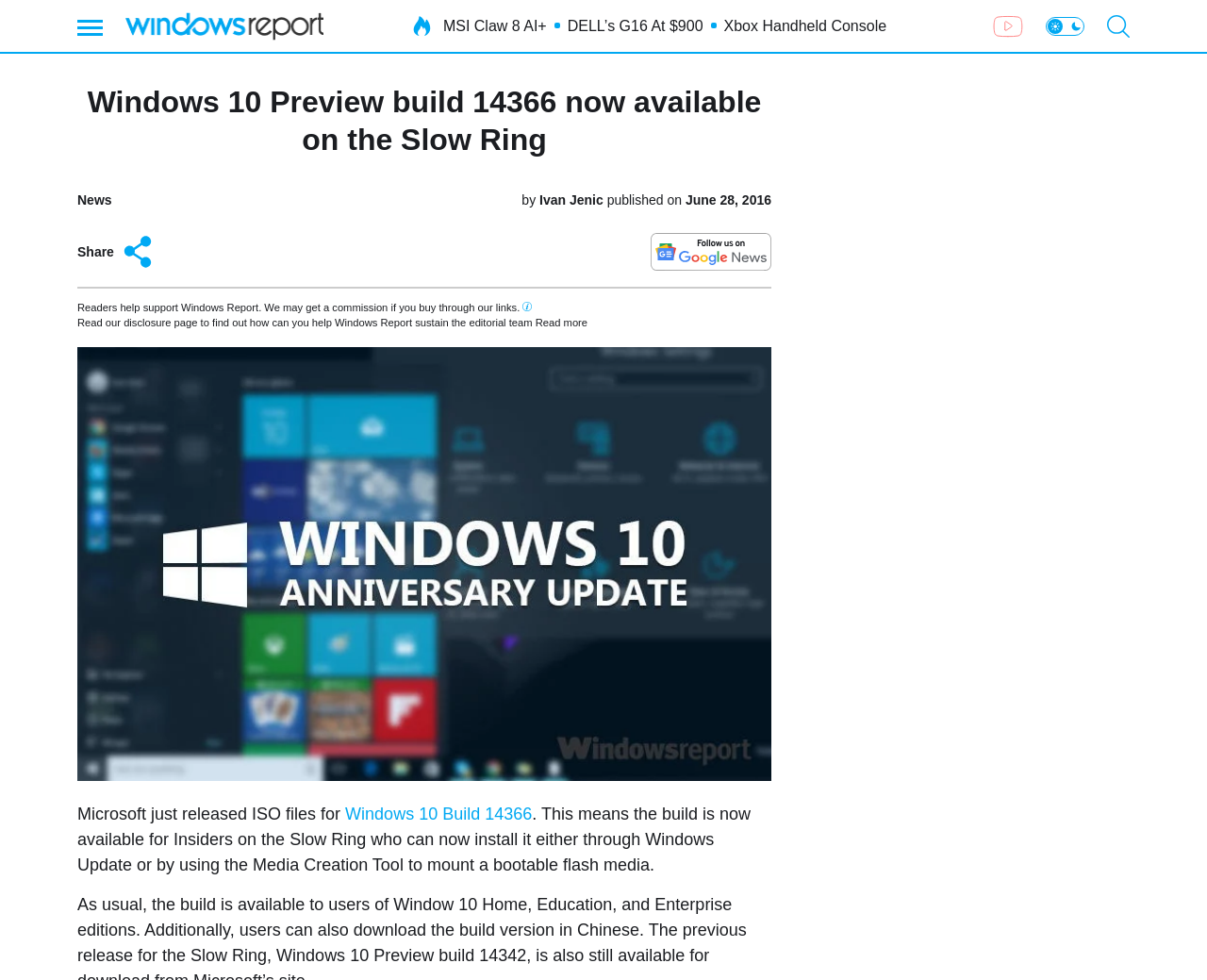What is the date of publication of the article?
Look at the screenshot and give a one-word or phrase answer.

June 28, 2016